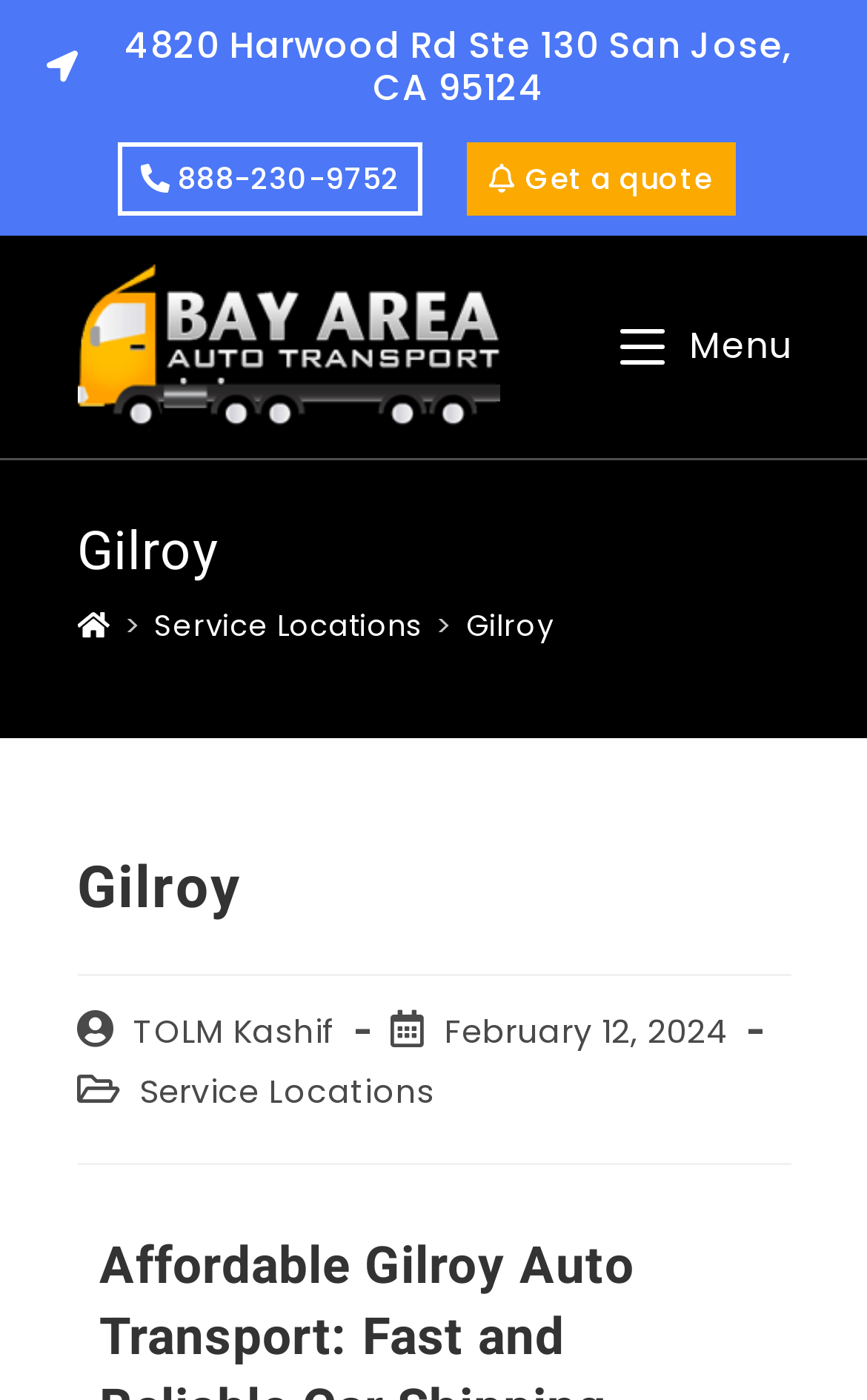From the element description TOLM Kashif, predict the bounding box coordinates of the UI element. The coordinates must be specified in the format (top-left x, top-left y, bottom-right x, bottom-right y) and should be within the 0 to 1 range.

[0.154, 0.722, 0.388, 0.753]